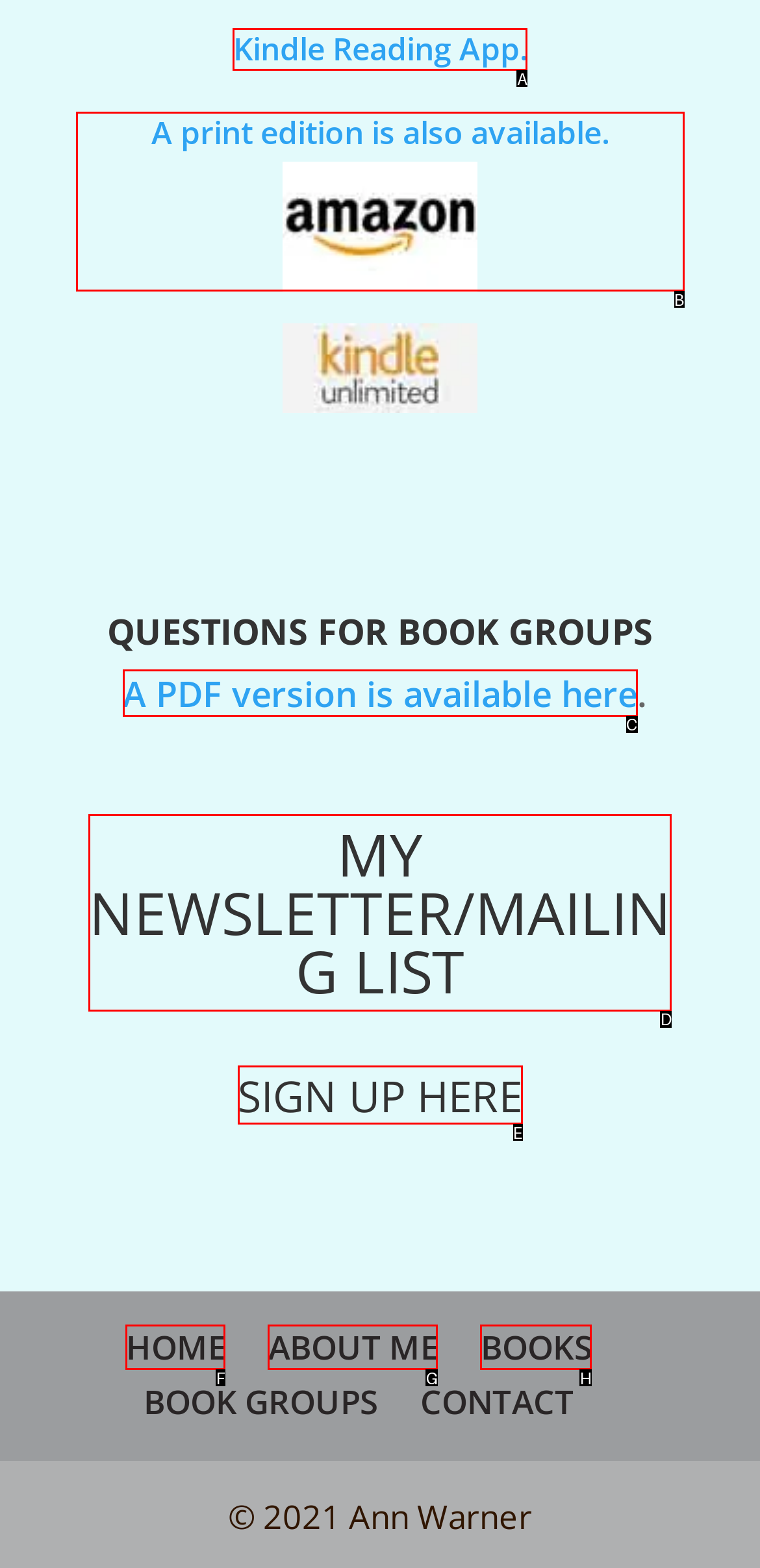Select the right option to accomplish this task: Click on Kindle Reading App. Reply with the letter corresponding to the correct UI element.

A